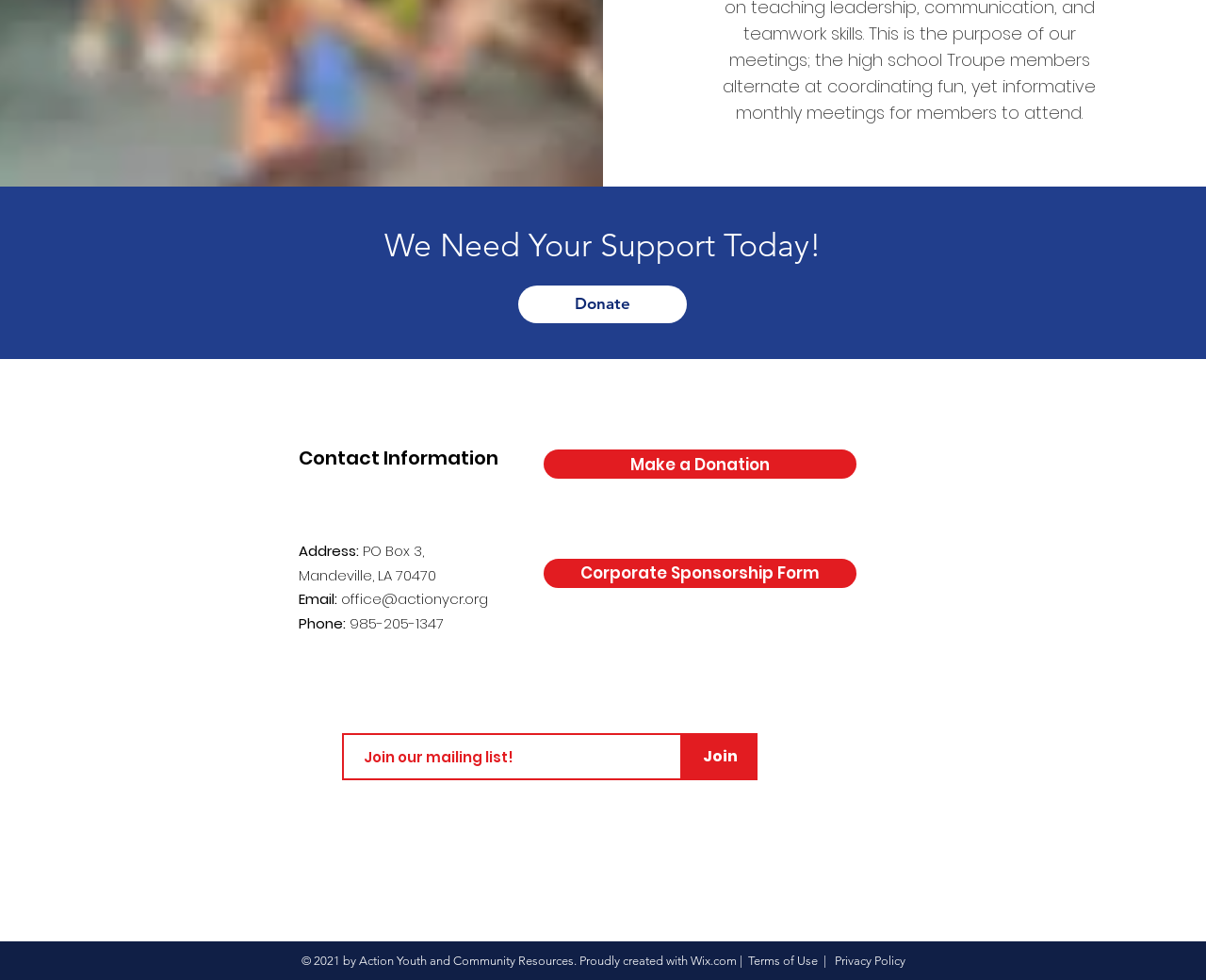Provide the bounding box coordinates of the HTML element this sentence describes: "Join".

[0.566, 0.748, 0.628, 0.796]